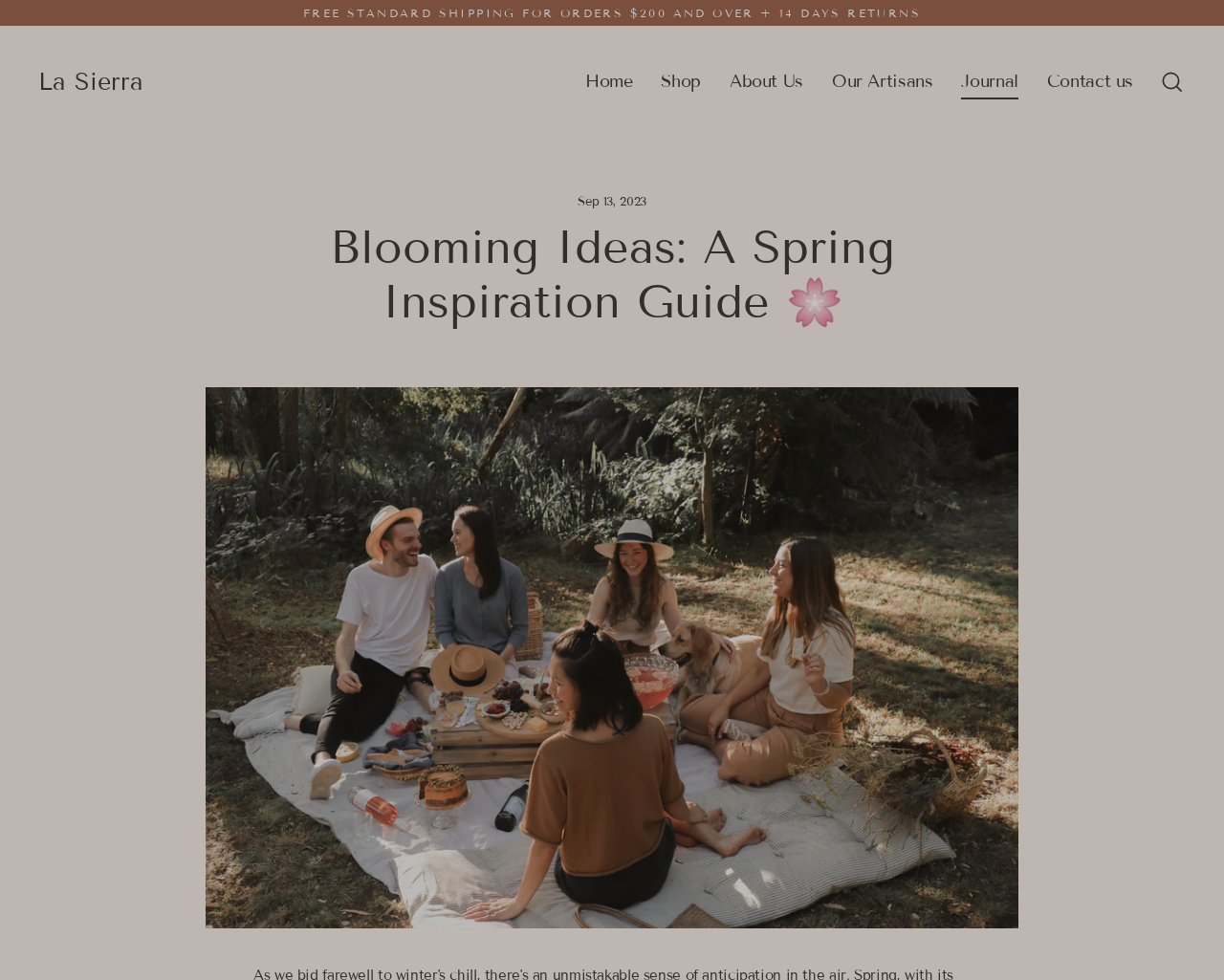Identify and provide the text of the main header on the webpage.

Blooming Ideas: A Spring Inspiration Guide 🌸